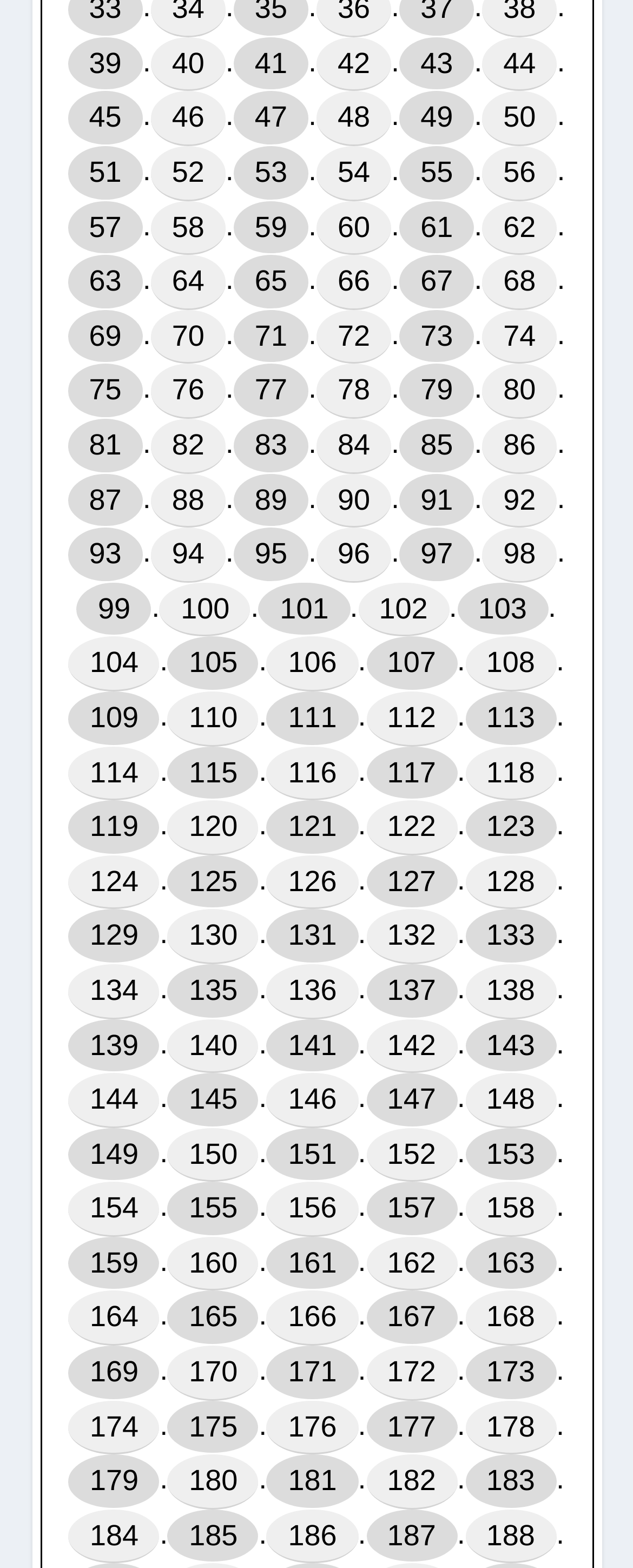What is the pattern of the dots on the webpage?
Please use the visual content to give a single word or phrase answer.

Periods